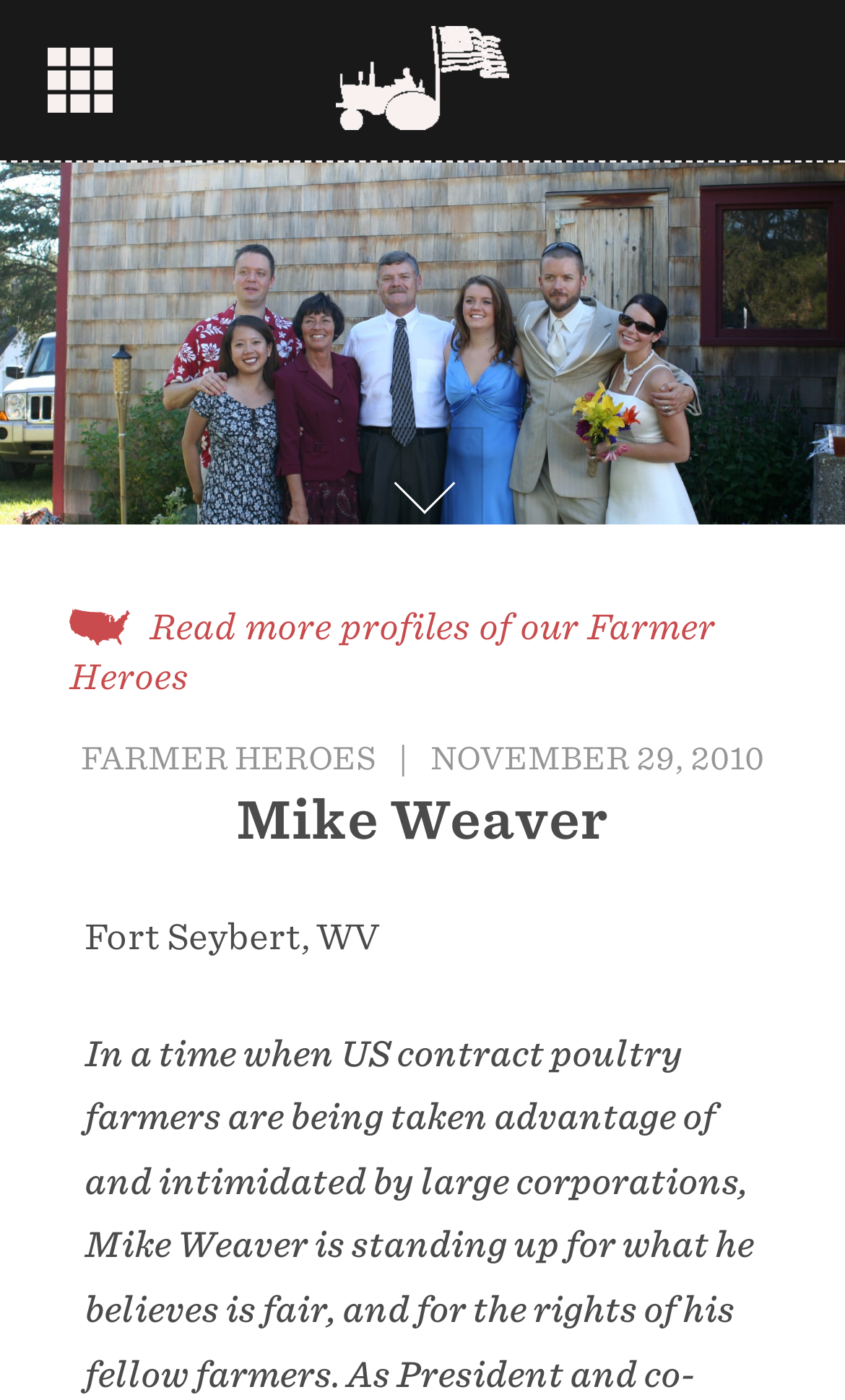Examine the screenshot and answer the question in as much detail as possible: What can be done with other Farmer Heroes' profiles?

I found the answer by looking at the link at the bottom of the page, which suggests that users can read more profiles of other Farmer Heroes.